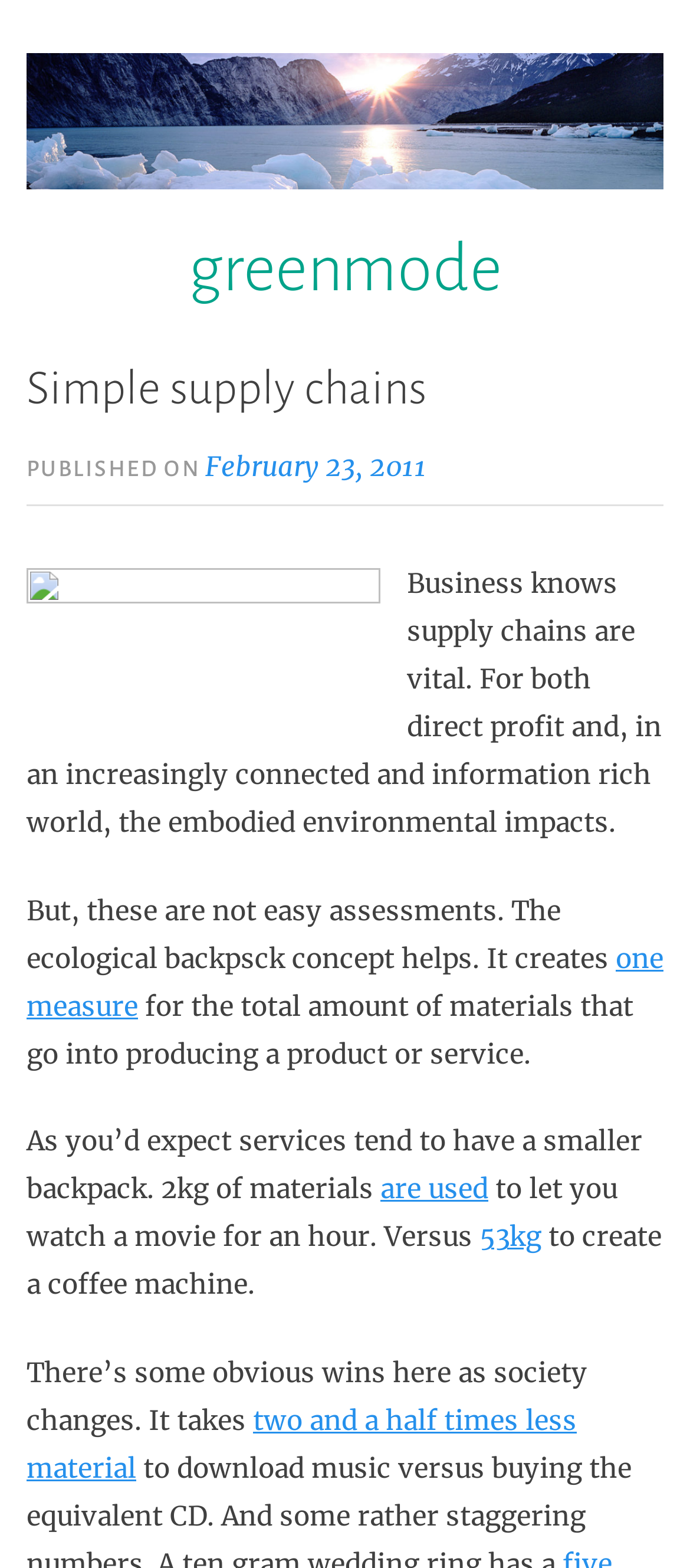Please provide the bounding box coordinates for the element that needs to be clicked to perform the following instruction: "learn about 53kg of materials". The coordinates should be given as four float numbers between 0 and 1, i.e., [left, top, right, bottom].

[0.695, 0.778, 0.785, 0.8]